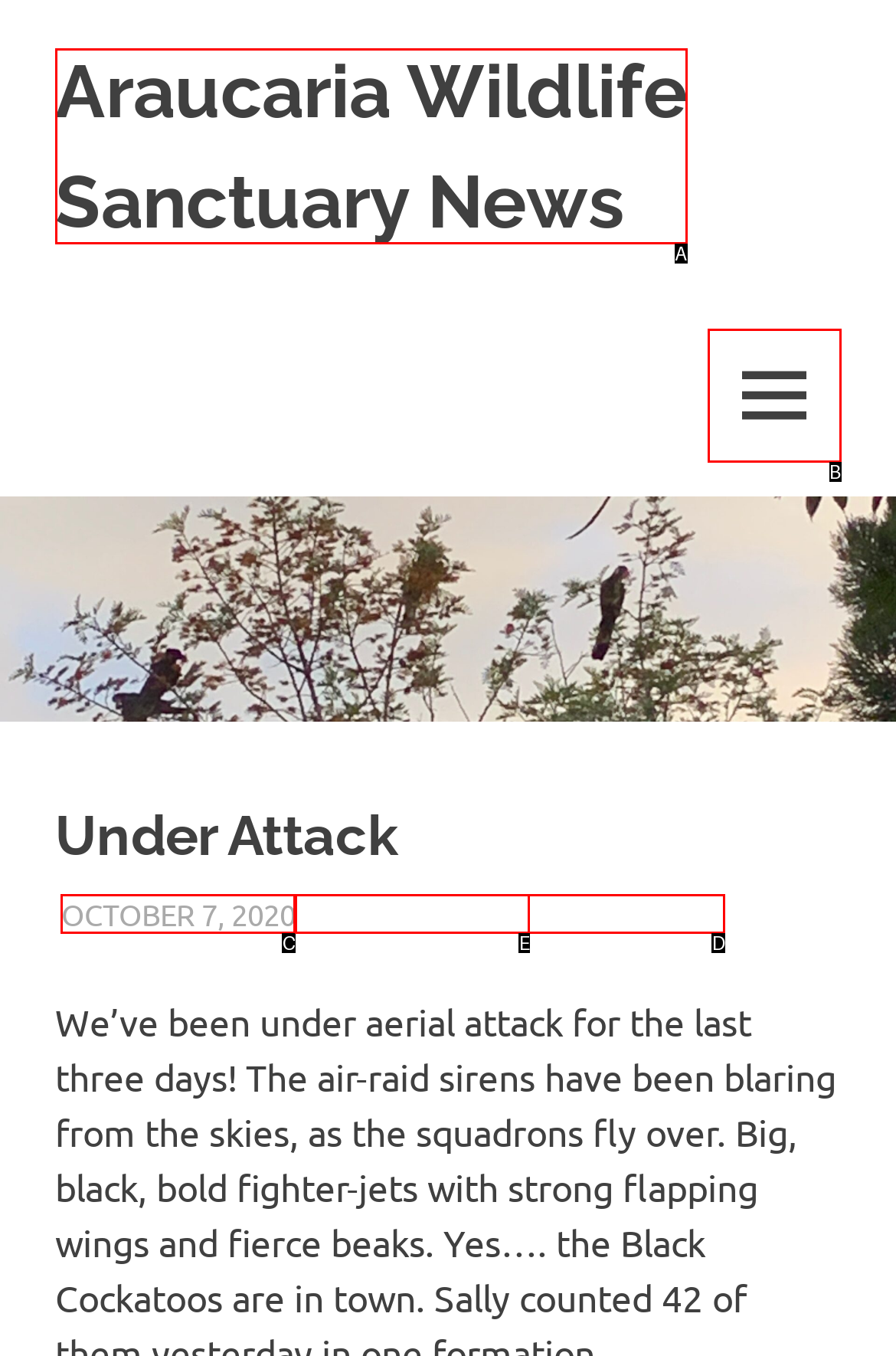From the choices given, find the HTML element that matches this description: Menu. Answer with the letter of the selected option directly.

None